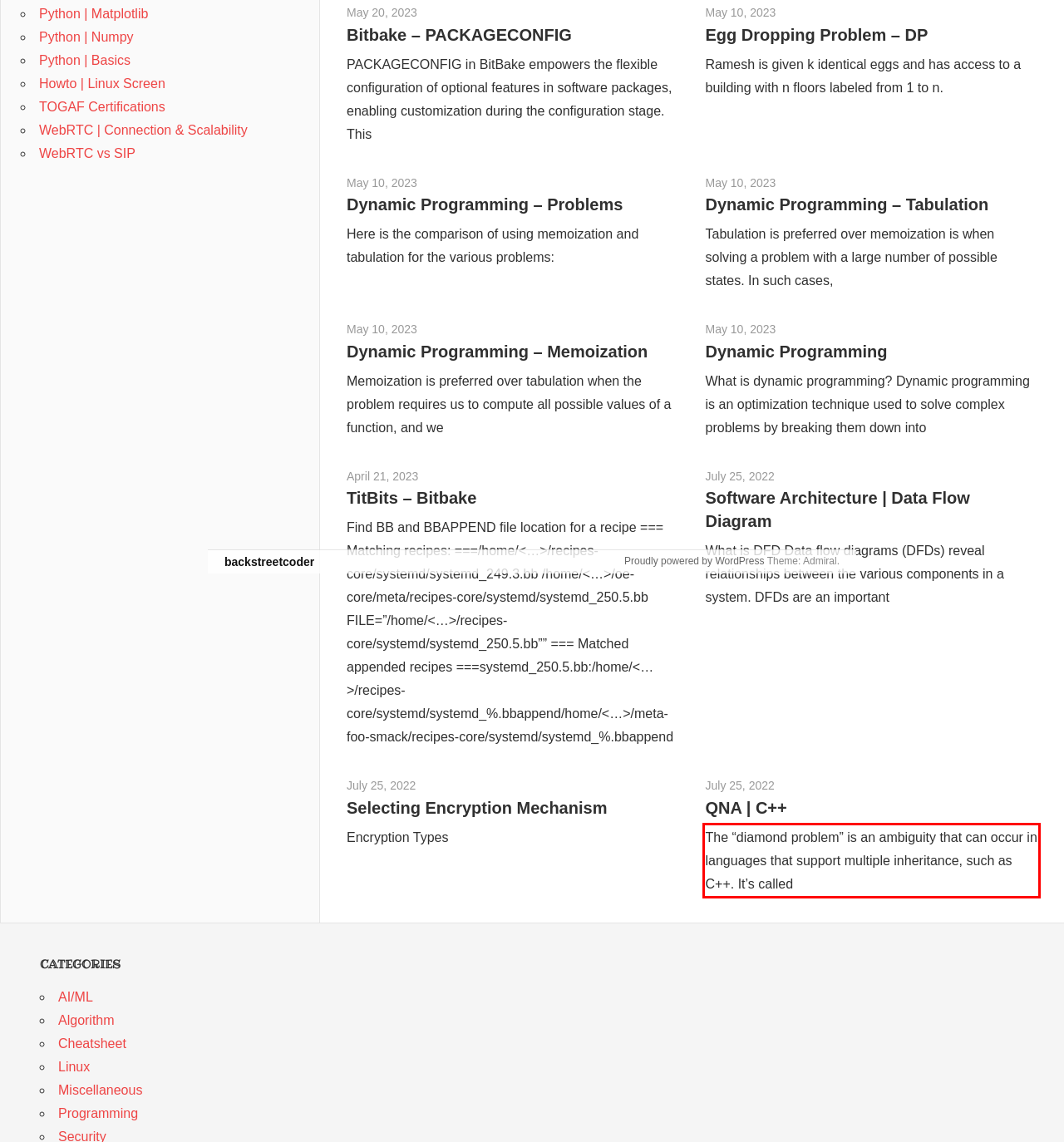Review the screenshot of the webpage and recognize the text inside the red rectangle bounding box. Provide the extracted text content.

The “diamond problem” is an ambiguity that can occur in languages that support multiple inheritance, such as C++. It’s called